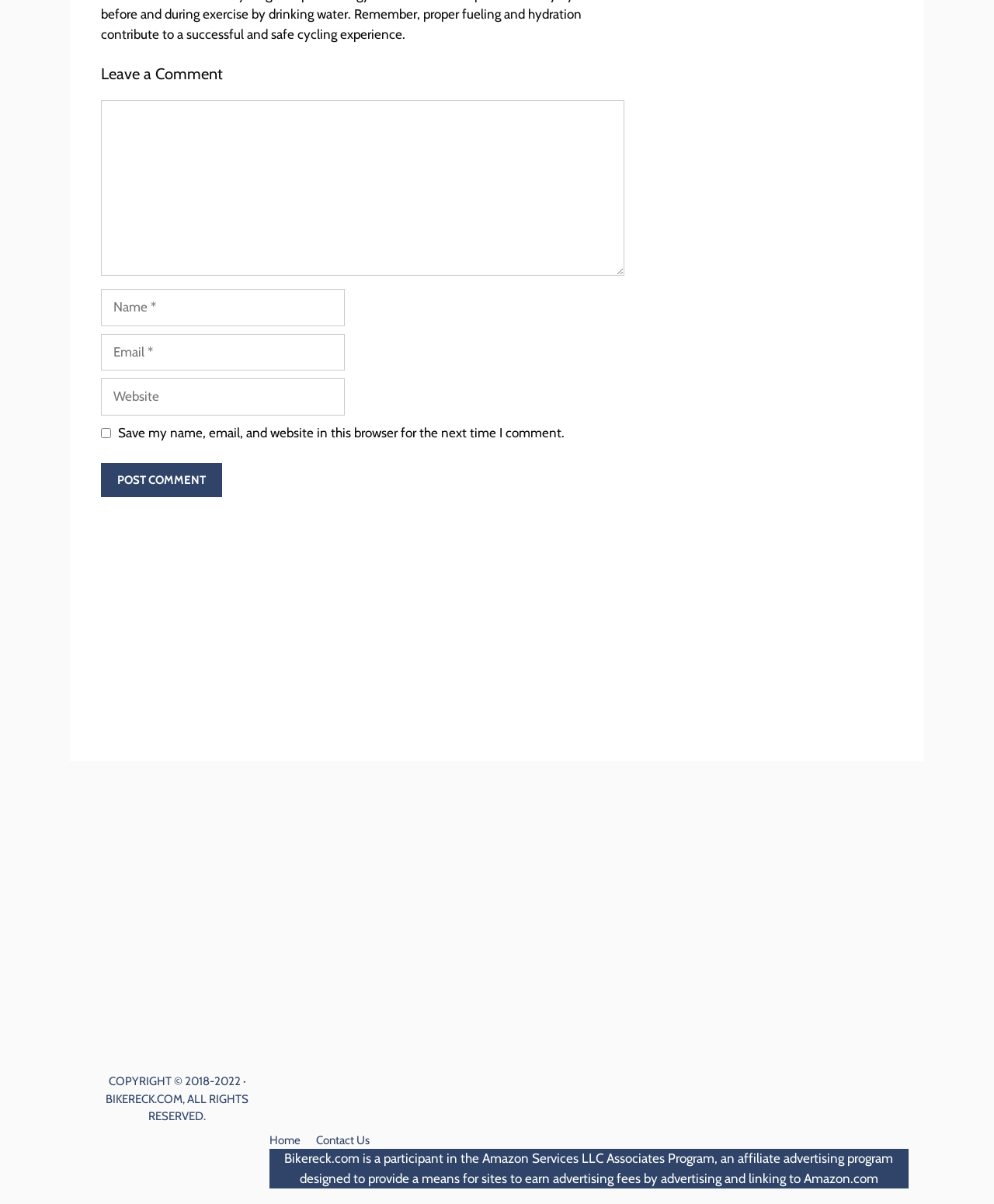Please study the image and answer the question comprehensively:
What is the purpose of the textboxes?

The textboxes are for users to input their name, email, website, and comment, which suggests that the purpose of these textboxes is to leave a comment on the webpage.